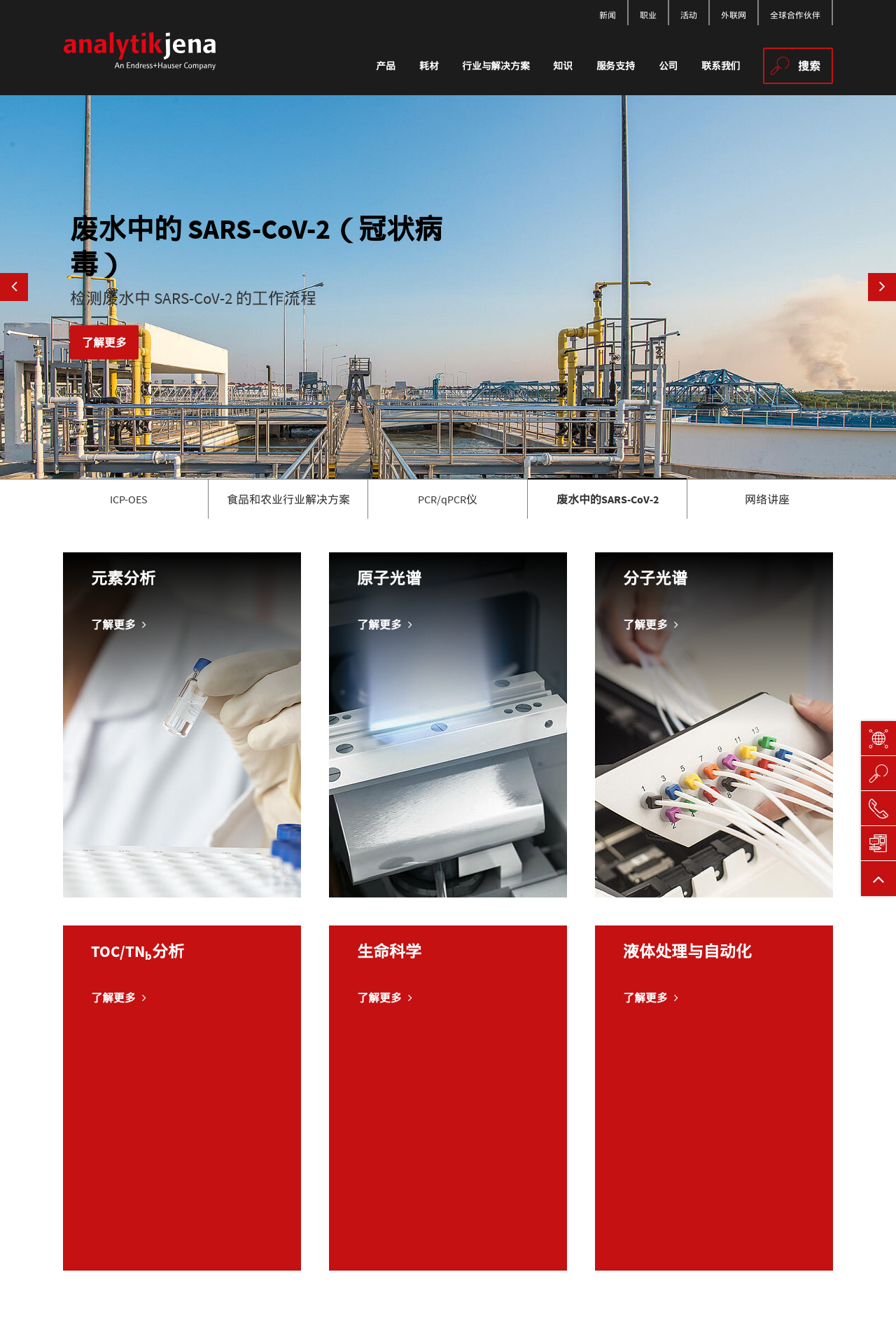Give the bounding box coordinates for the element described by: "职业".

[0.702, 0.0, 0.747, 0.019]